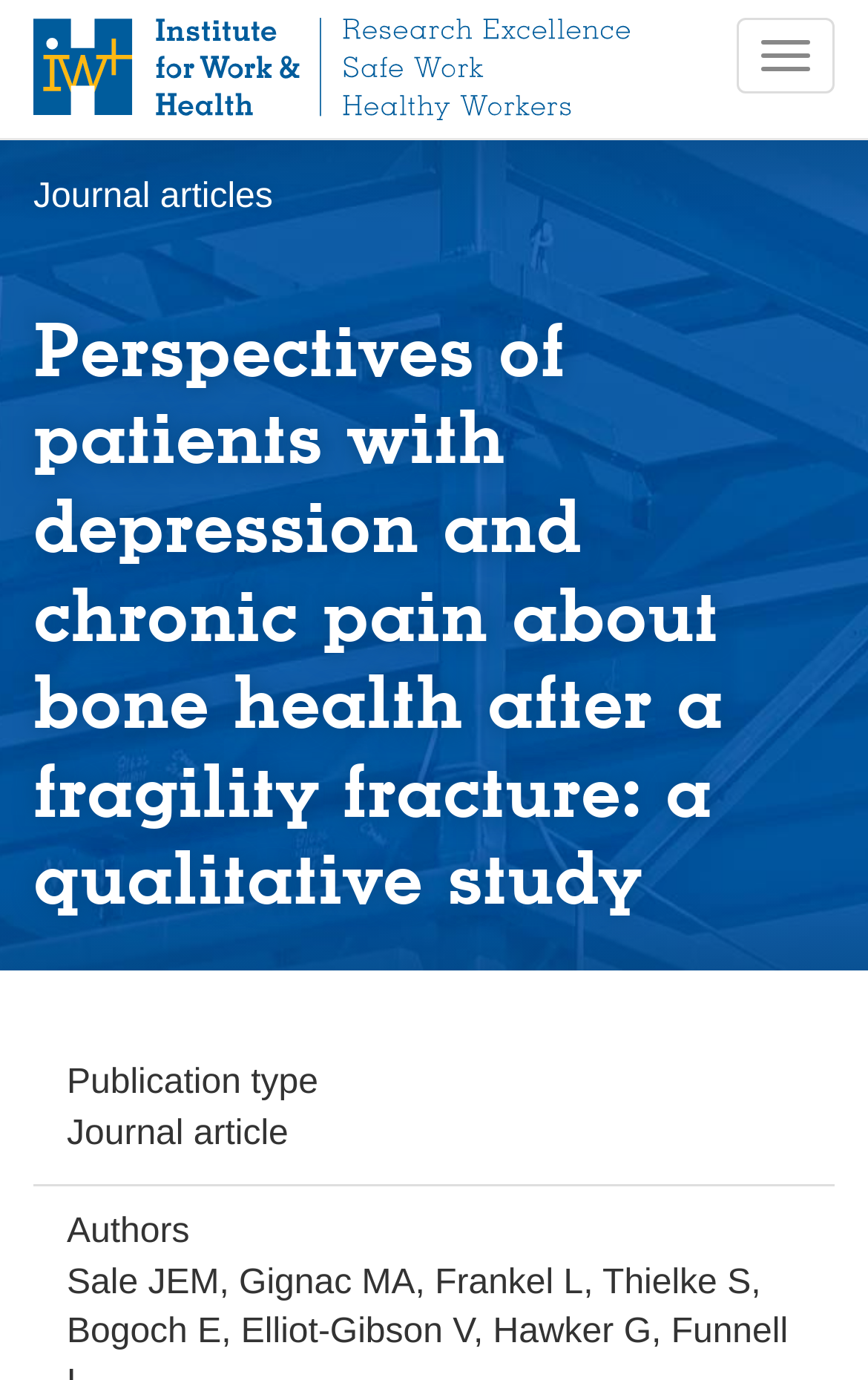Determine the main headline from the webpage and extract its text.

Perspectives of patients with depression and chronic pain about bone health after a fragility fracture: a qualitative study